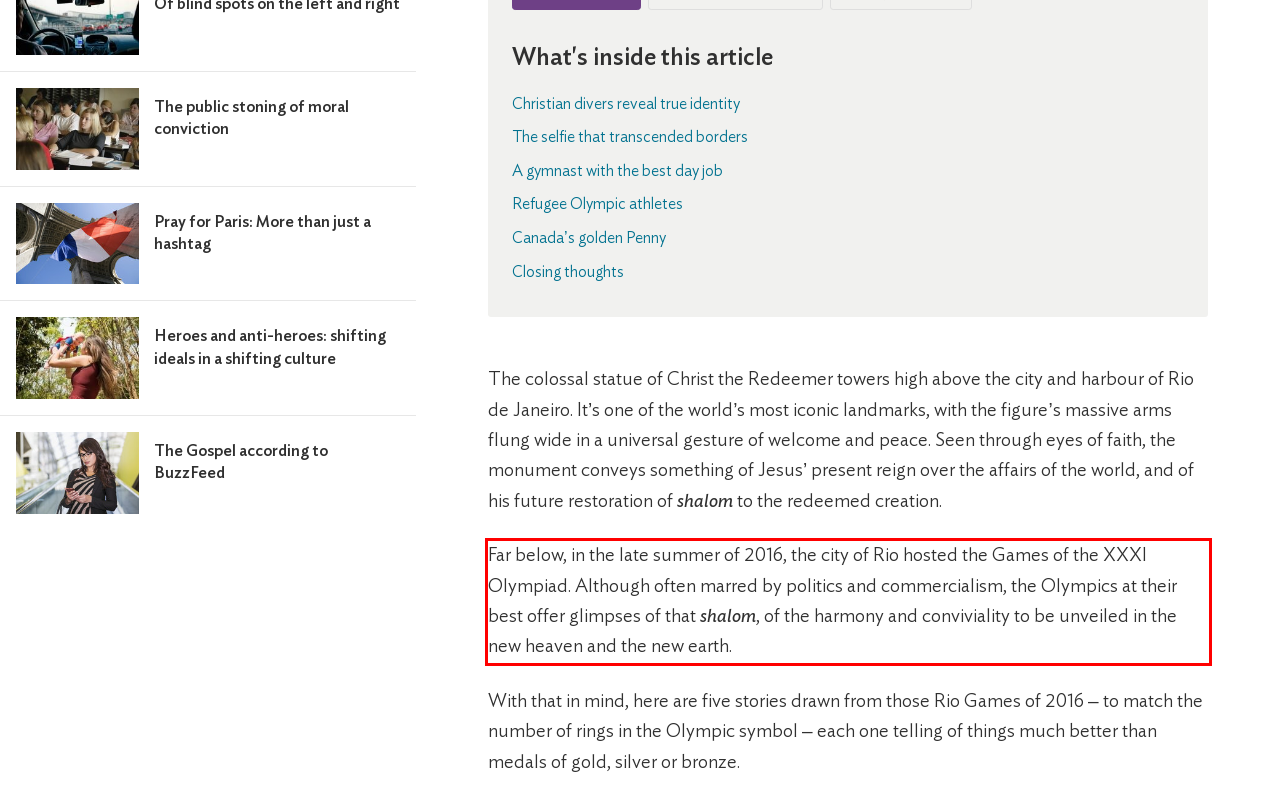Given a screenshot of a webpage, identify the red bounding box and perform OCR to recognize the text within that box.

Far below, in the late summer of 2016, the city of Rio hosted the Games of the XXXI Olympiad. Although often marred by politics and commercialism, the Olympics at their best offer glimpses of that shalom, of the harmony and conviviality to be unveiled in the new heaven and the new earth.